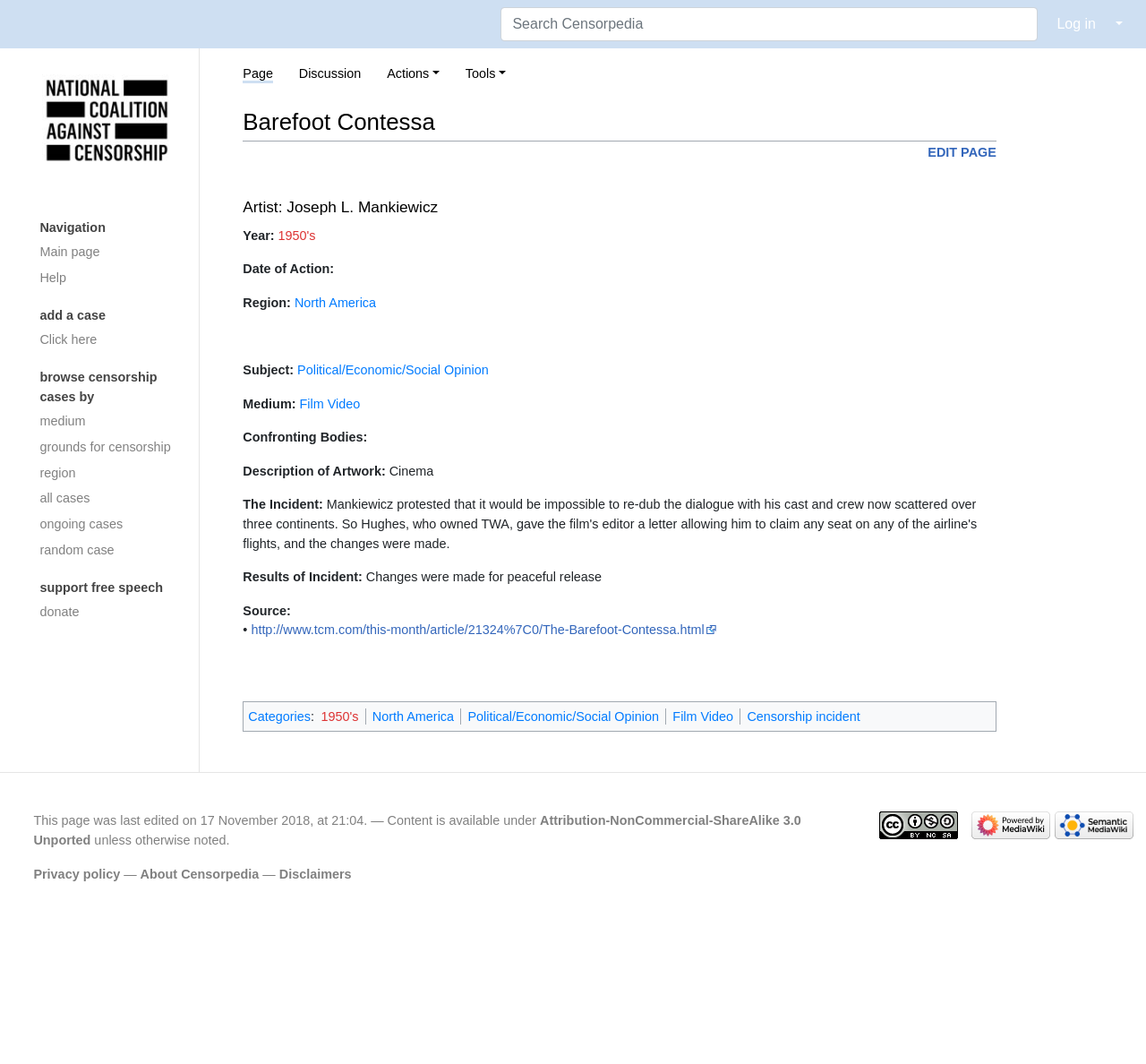Please identify the bounding box coordinates of the element that needs to be clicked to perform the following instruction: "Search for a book".

None